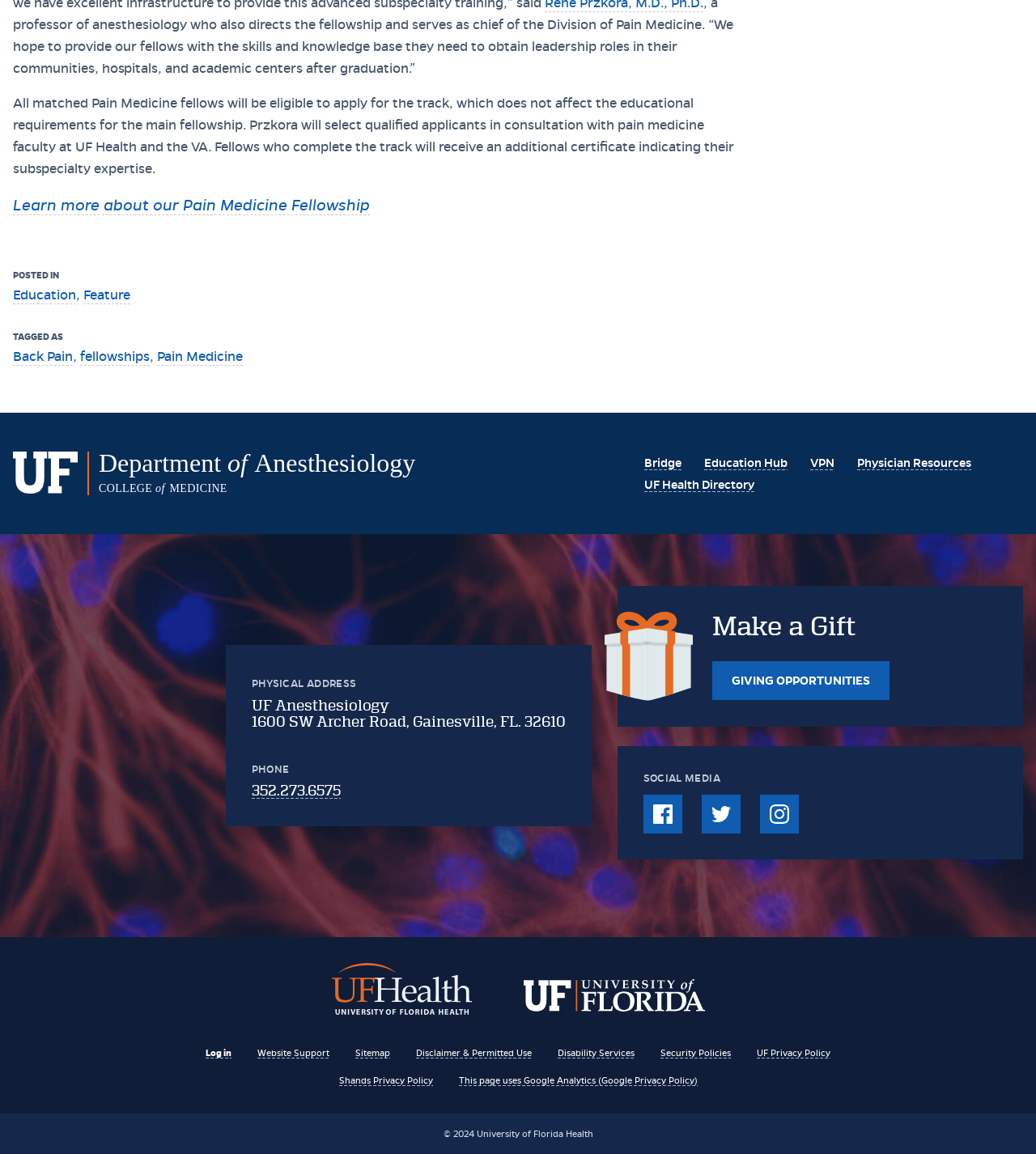Based on the element description: "Education Hub", identify the bounding box coordinates for this UI element. The coordinates must be four float numbers between 0 and 1, listed as [left, top, right, bottom].

[0.68, 0.395, 0.76, 0.407]